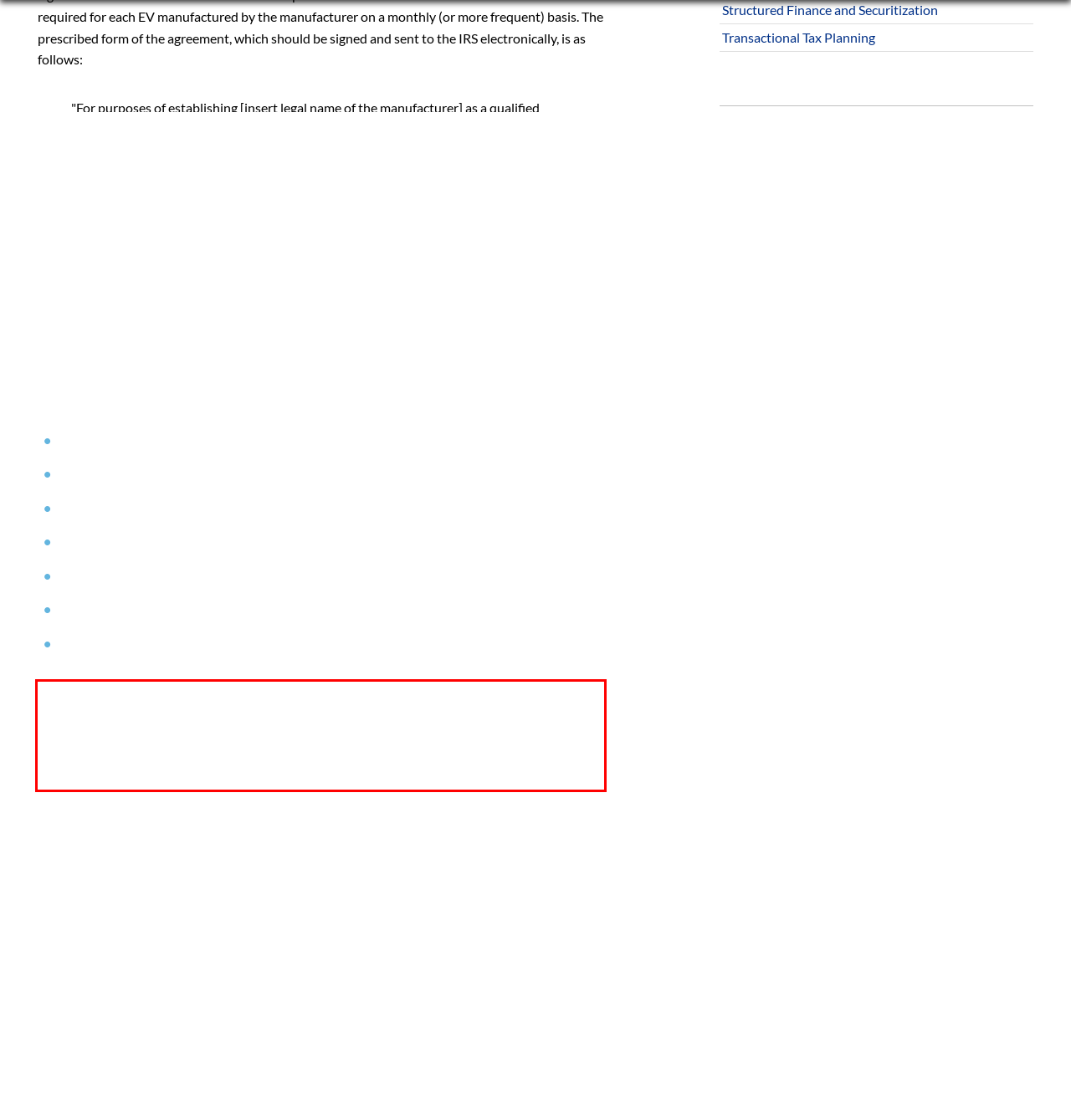You have a screenshot of a webpage with a red bounding box. Identify and extract the text content located inside the red bounding box.

To qualify for the clean vehicle tax credit, the manufacturer also must include on such report other information, including critical mineral and components information, the location of final assembly, and the manufacturer's suggested retail price. The IRS will post any changes to the content and format of the qualified manufacturer agreement on its website and qualified manufacturers will be notified to enter into a revised written agreement when necessary.